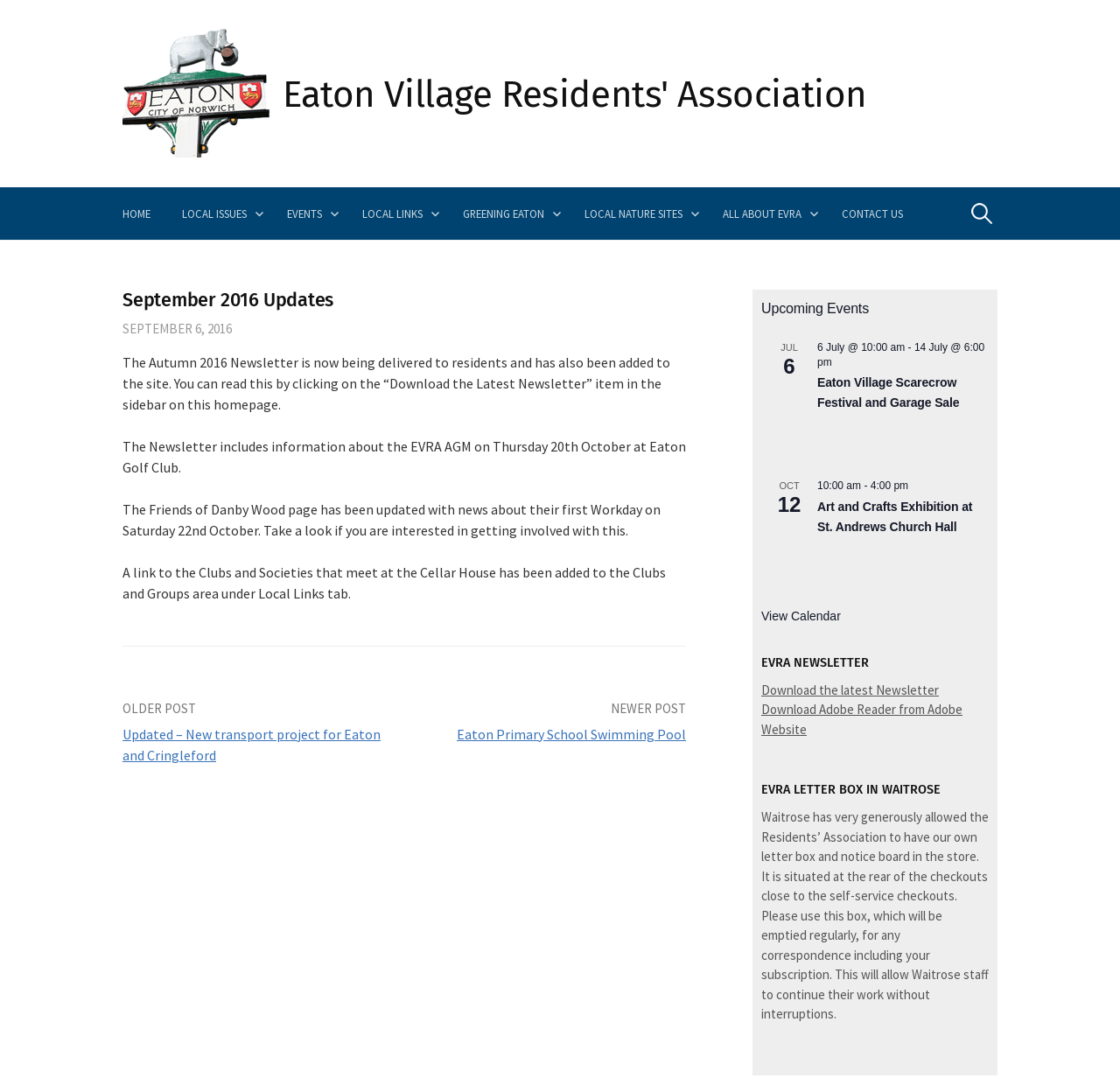What is the date of the EVRA AGM? Refer to the image and provide a one-word or short phrase answer.

Thursday 20th October